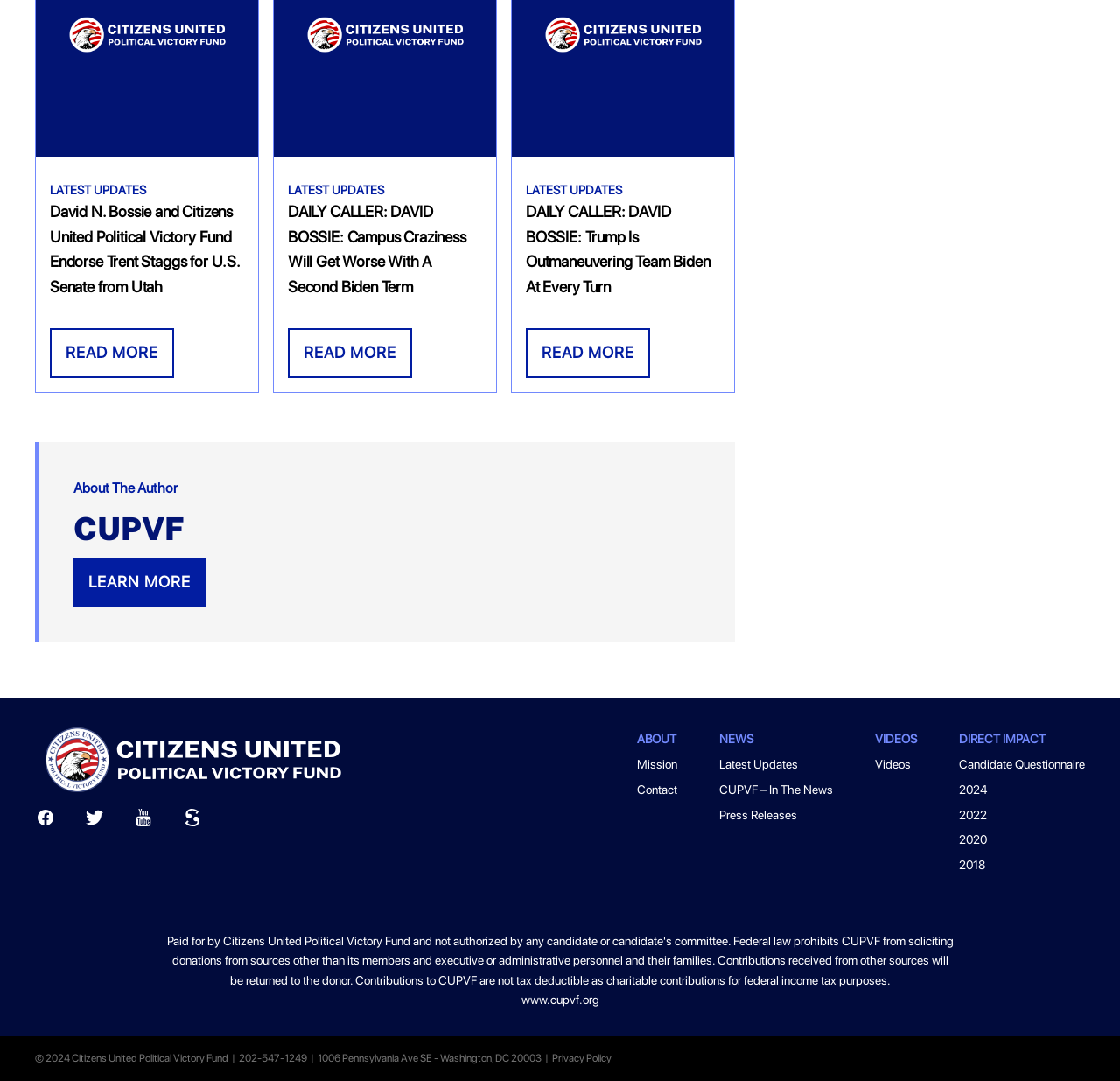Point out the bounding box coordinates of the section to click in order to follow this instruction: "Visit Citizens United Political Victory Fund's Facebook page".

[0.031, 0.747, 0.05, 0.773]